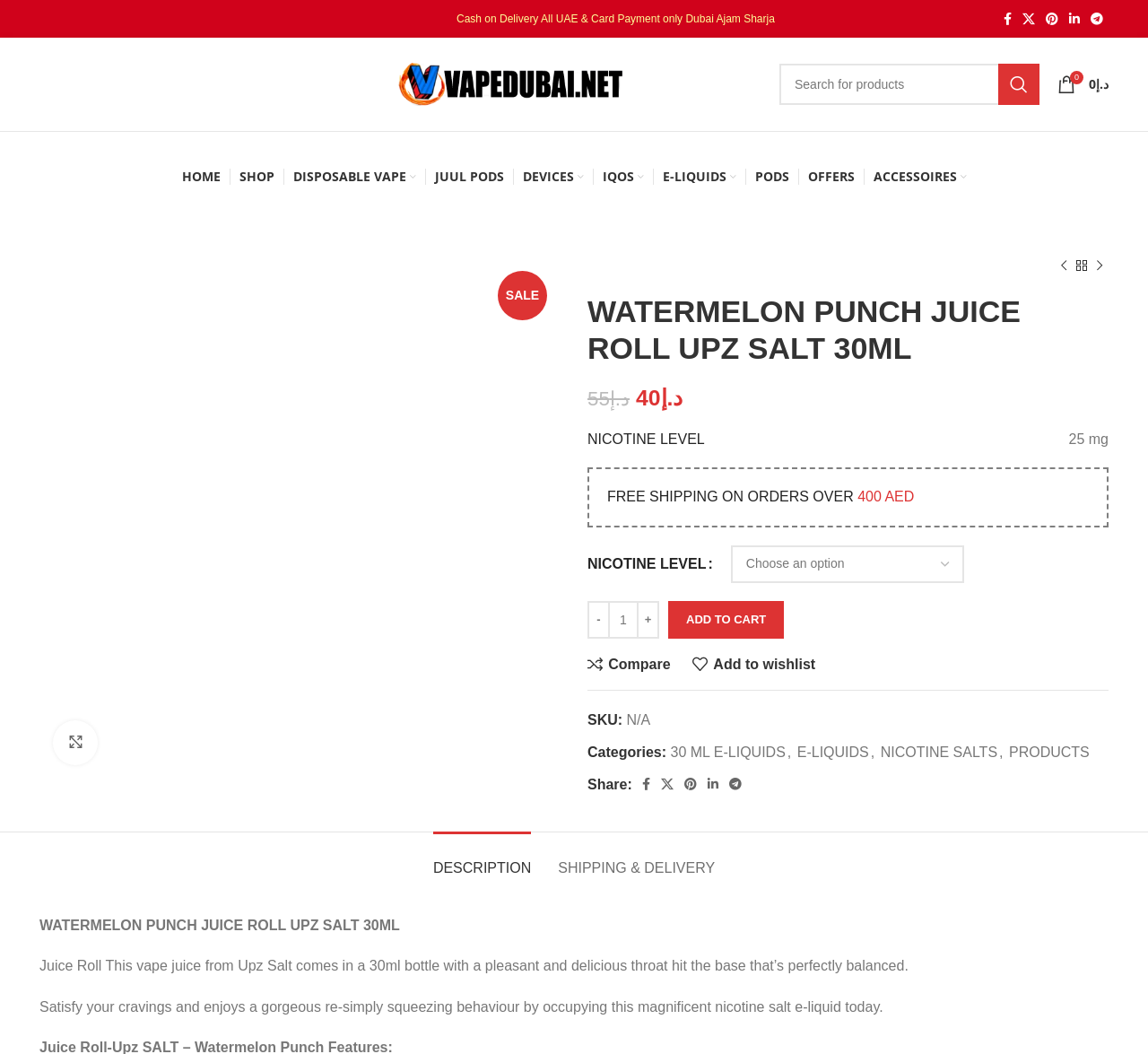Based on the image, give a detailed response to the question: What is the original price of WATERMELON PUNCH JUICE ROLL UPZ SALT 30ML?

The original price of WATERMELON PUNCH JUICE ROLL UPZ SALT 30ML can be found in the product information section, where it is stated as 'Original price was: د.إ55.'